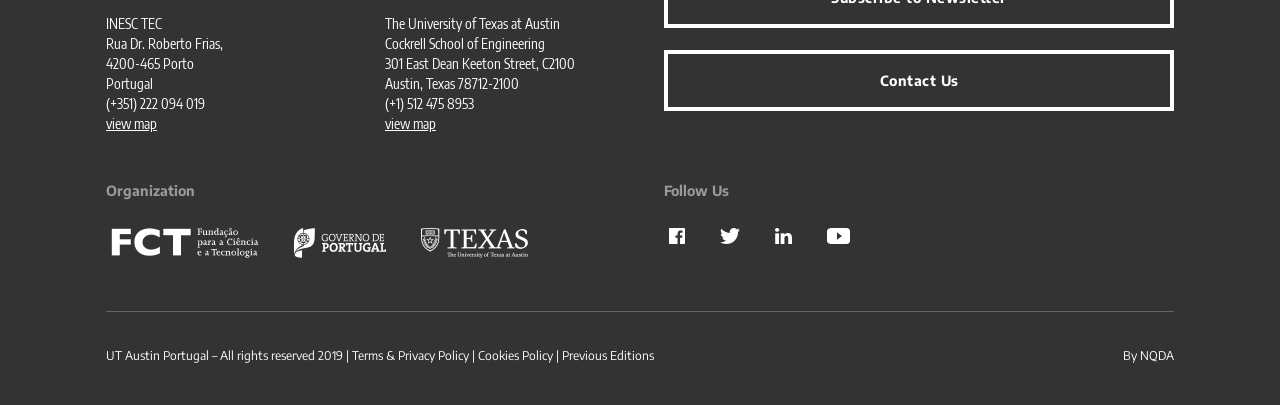Find the bounding box coordinates of the element to click in order to complete this instruction: "follow us on Facebook". The bounding box coordinates must be four float numbers between 0 and 1, denoted as [left, top, right, bottom].

[0.519, 0.569, 0.539, 0.611]